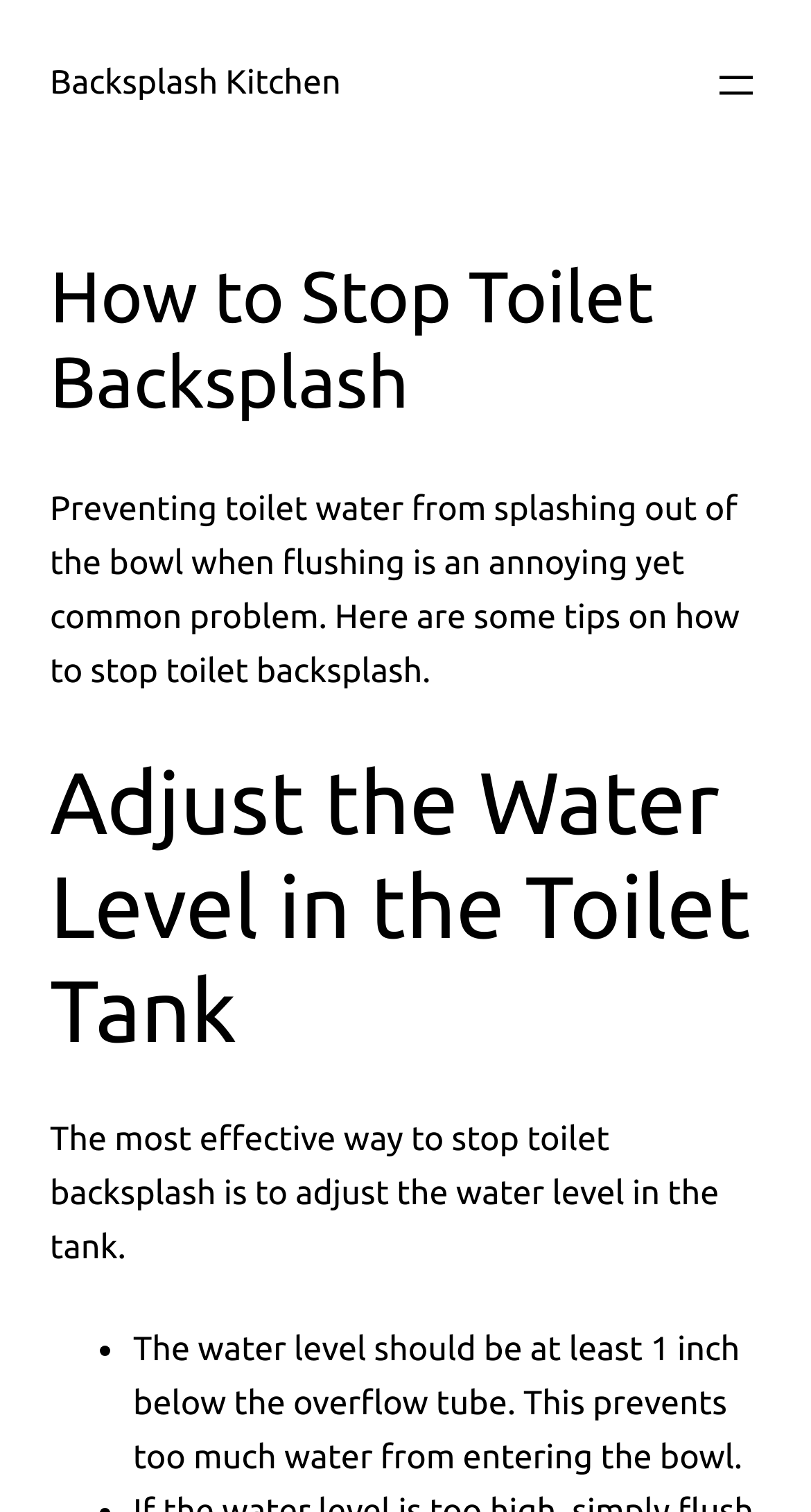Please provide a comprehensive answer to the question below using the information from the image: What is the common problem mentioned on the webpage?

The webpage describes a common problem where toilet water splashes out of the bowl when flushing, and provides tips on how to stop this from happening.